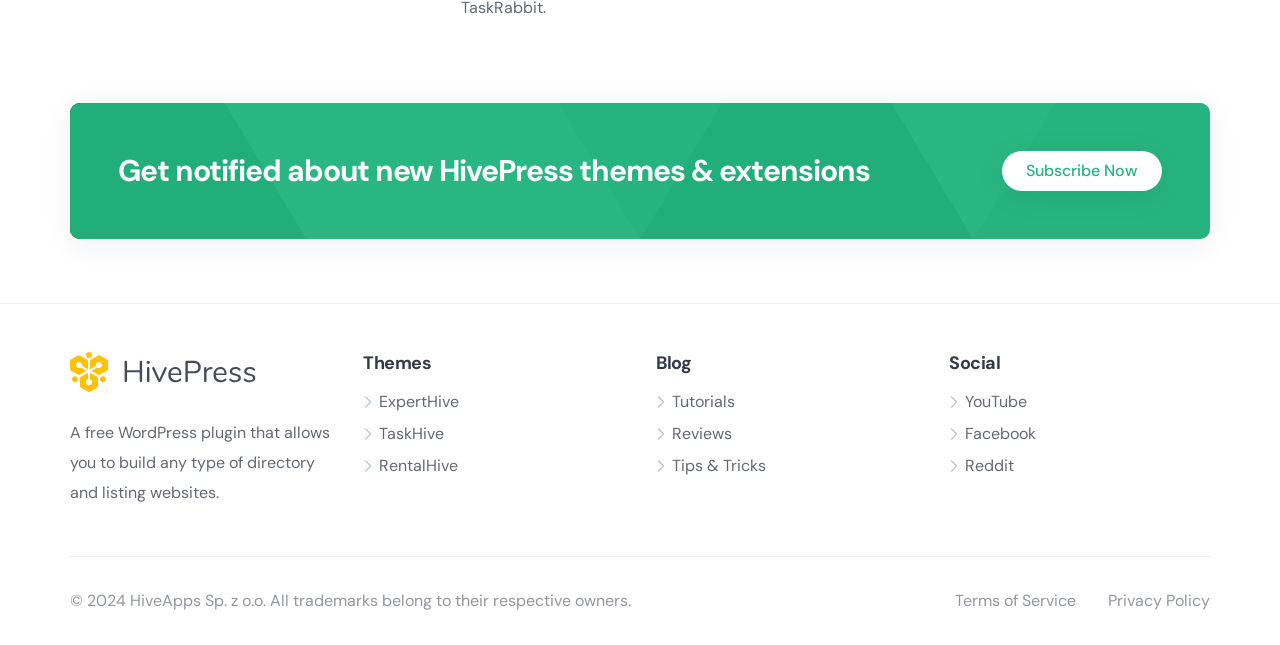Based on the image, please respond to the question with as much detail as possible:
What are the three types of HivePress themes?

The three types of HivePress themes can be found in the links under the 'Themes' heading, which are 'ExpertHive', 'TaskHive', and 'RentalHive'.